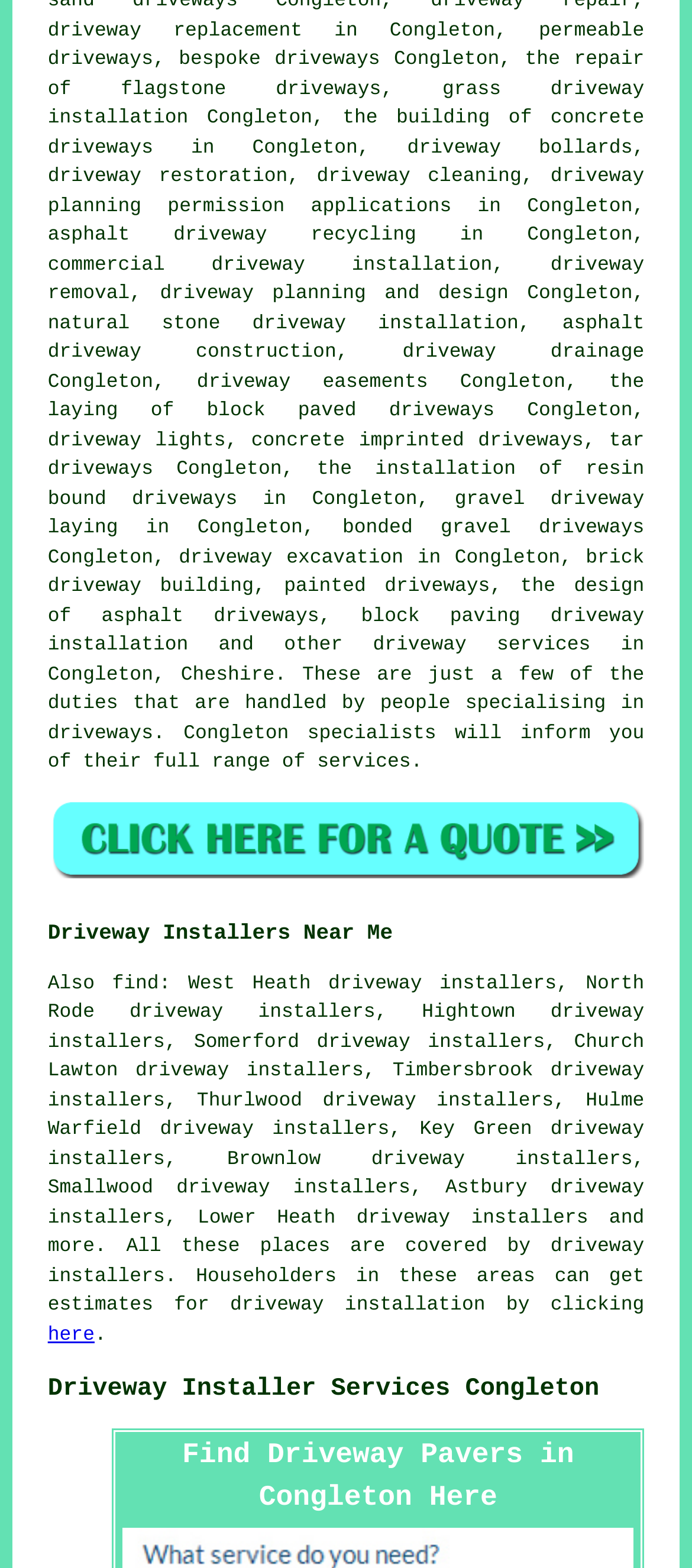What is the purpose of the 'Book a Driveway Installer' link?
Observe the image and answer the question with a one-word or short phrase response.

To book a driveway installer